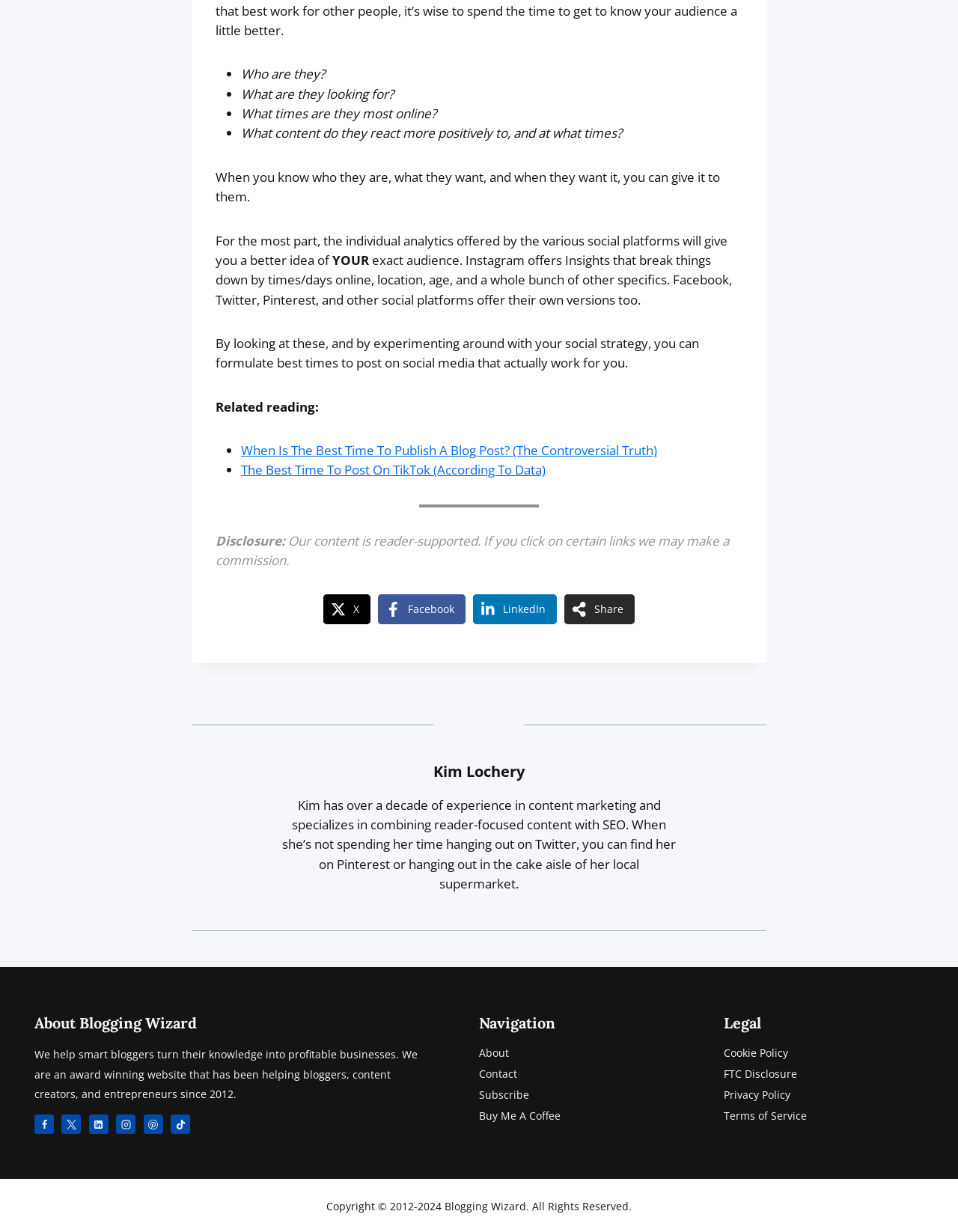What is the purpose of the website Blogging Wizard?
Give a thorough and detailed response to the question.

According to the 'About Blogging Wizard' section, the website aims to help smart bloggers turn their knowledge into profitable businesses, and has been doing so since 2012.